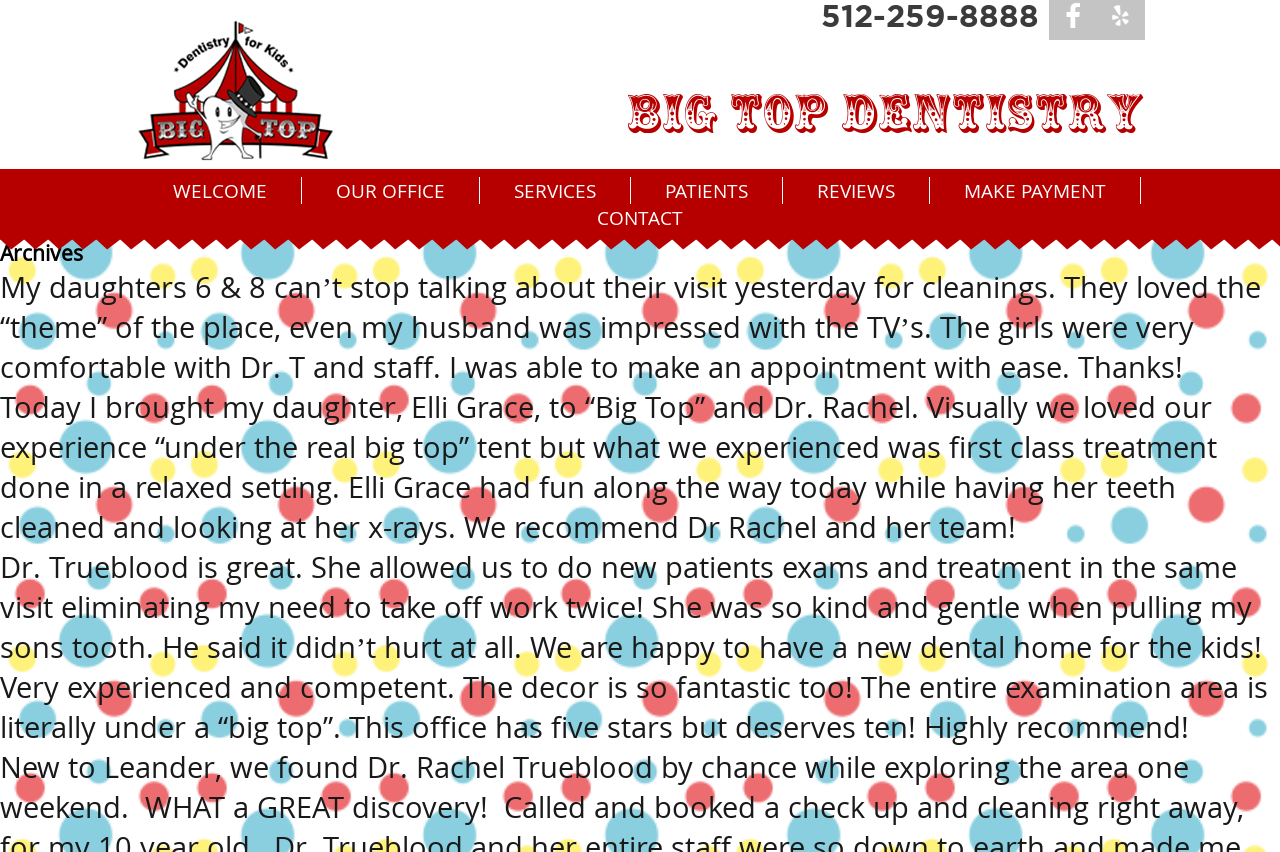Write a detailed summary of the webpage, including text, images, and layout.

This webpage is about Testimonials for Big Top Dentistry. At the top left, there is a small image and a link. On the top right, there are two social media links, each accompanied by a small icon. Below these elements, the title "big top dentistry" is prominently displayed.

The main navigation menu is located below the title, with links to "WELCOME", "OUR OFFICE", "SERVICES", "PATIENTS", "REVIEWS", "MAKE PAYMENT", and "CONTACT". The "CONTACT" link is slightly separated from the others.

The main content of the page is divided into four sections, each containing a testimonial from a satisfied patient. These sections are arranged vertically, taking up most of the page. Each testimonial is a brief paragraph describing a positive experience at Big Top Dentistry. The text is easy to read, with a clear font and sufficient spacing between the sections.

At the very top of the page, there is a header section with the title "Archives", but it does not appear to be related to the main content of the page.